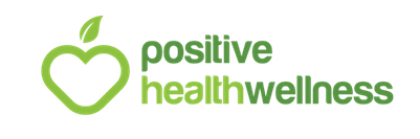Describe the image with as much detail as possible.

The image features the logo of "Positive Health Wellness," which showcases a stylized heart intertwined with a leaf, symbolizing health and vitality. The color scheme consists of various shades of green, reflecting a theme of wellness, nature, and a healthy lifestyle. The text "positive health wellness" is presented in a modern, sans-serif font, reinforcing the brand's commitment to promoting good health and well-being. This logo serves as a visual representation of the positive impact of health and wellness practices, making it an integral part of the associated content about the benefits of Surya Namaskar (Sun Salutation).